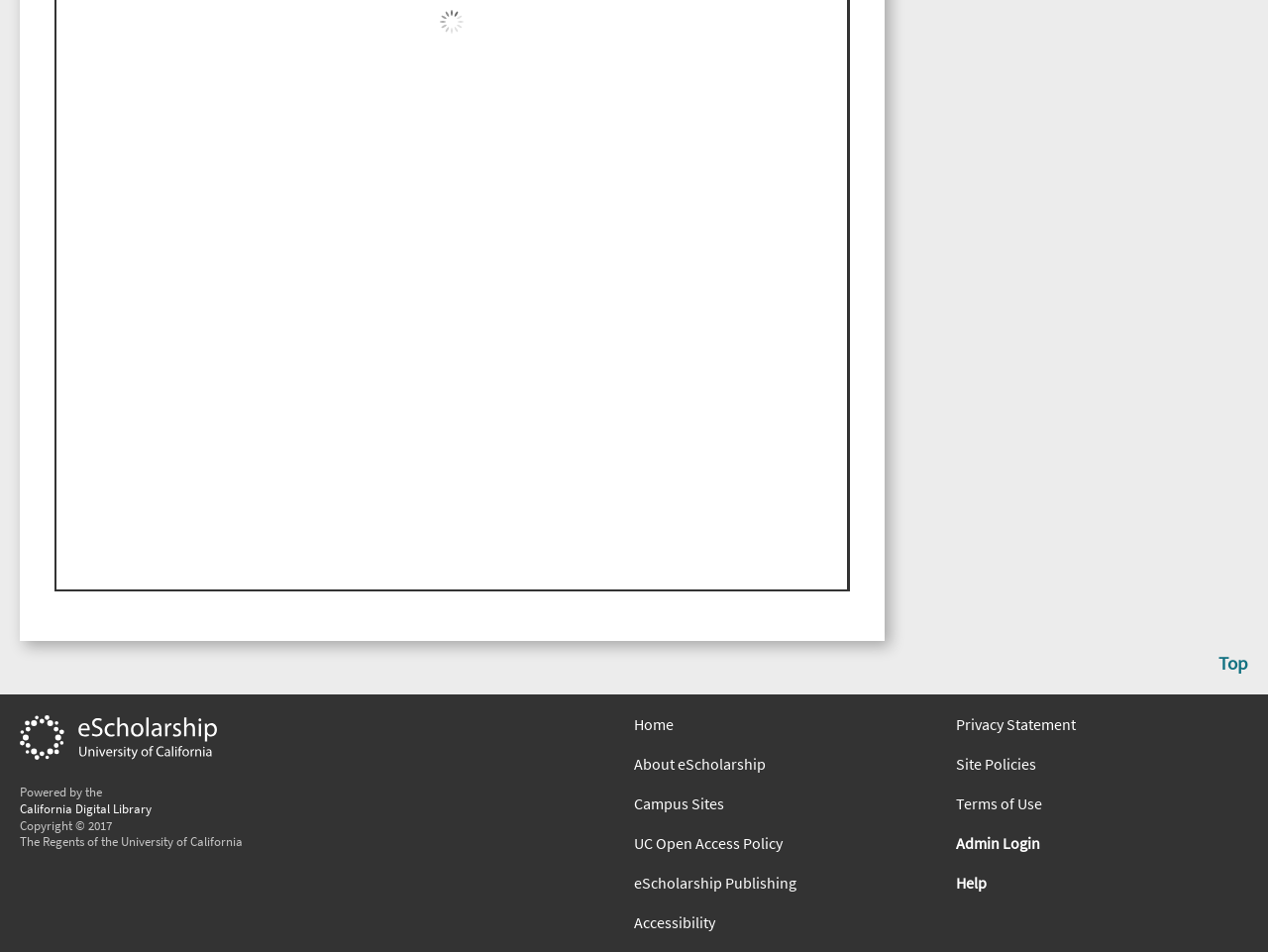What is the name of the digital library?
Refer to the image and give a detailed response to the question.

I found the answer by looking at the link 'California Digital Library' which is located at the bottom left of the webpage, below the text 'Powered by the'.